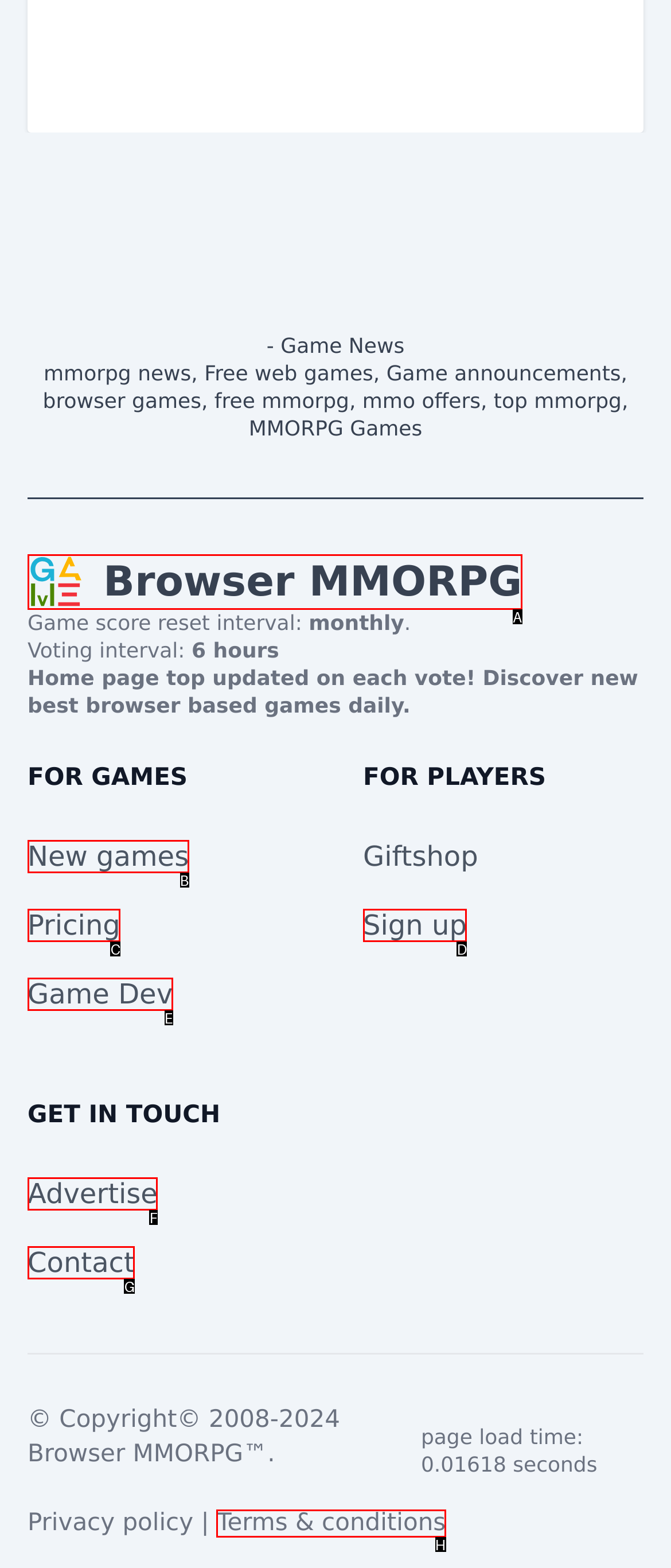Tell me the letter of the HTML element that best matches the description: Terms & conditions from the provided options.

H